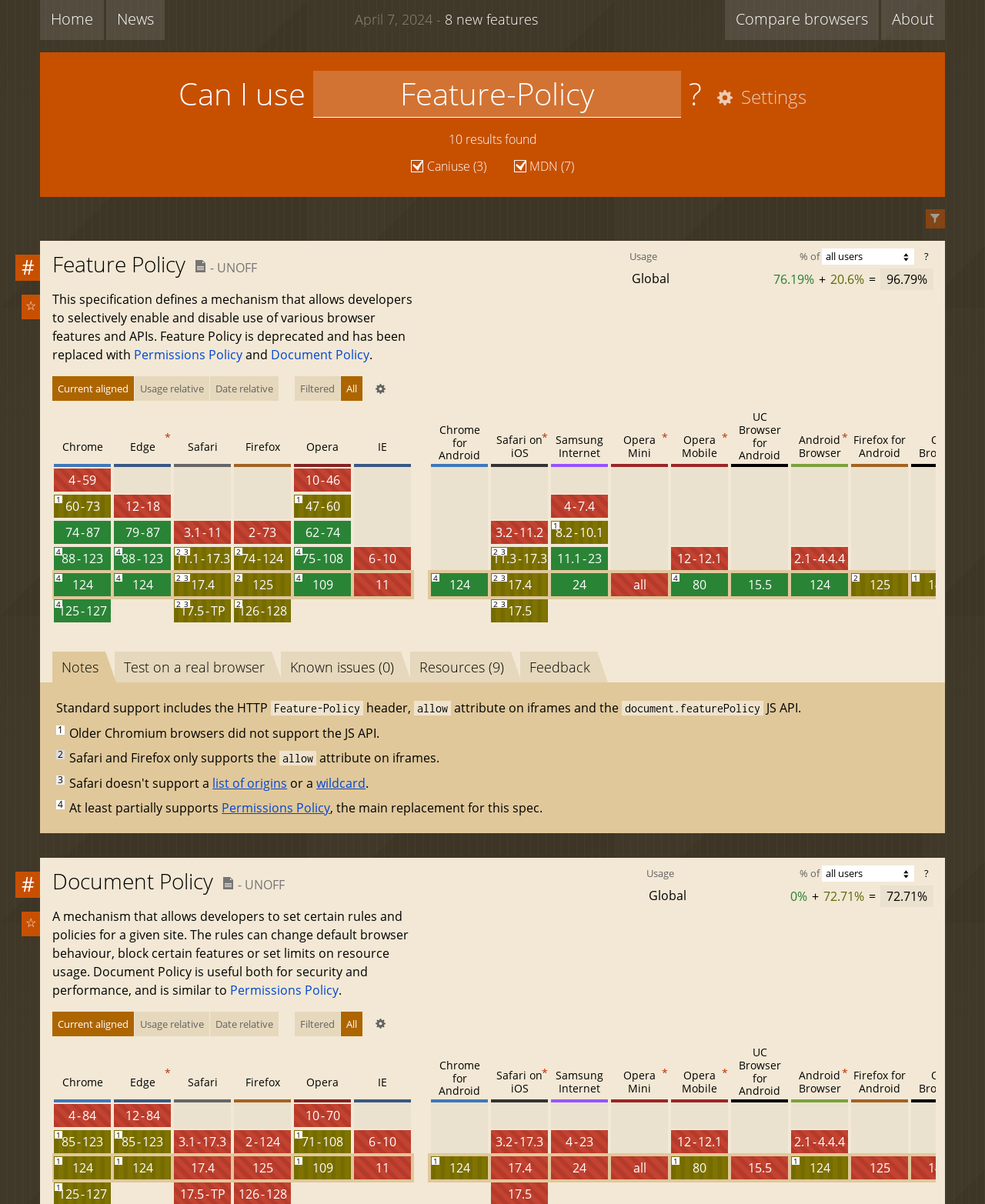Using the description: "Current aligned", determine the UI element's bounding box coordinates. Ensure the coordinates are in the format of four float numbers between 0 and 1, i.e., [left, top, right, bottom].

[0.053, 0.84, 0.136, 0.861]